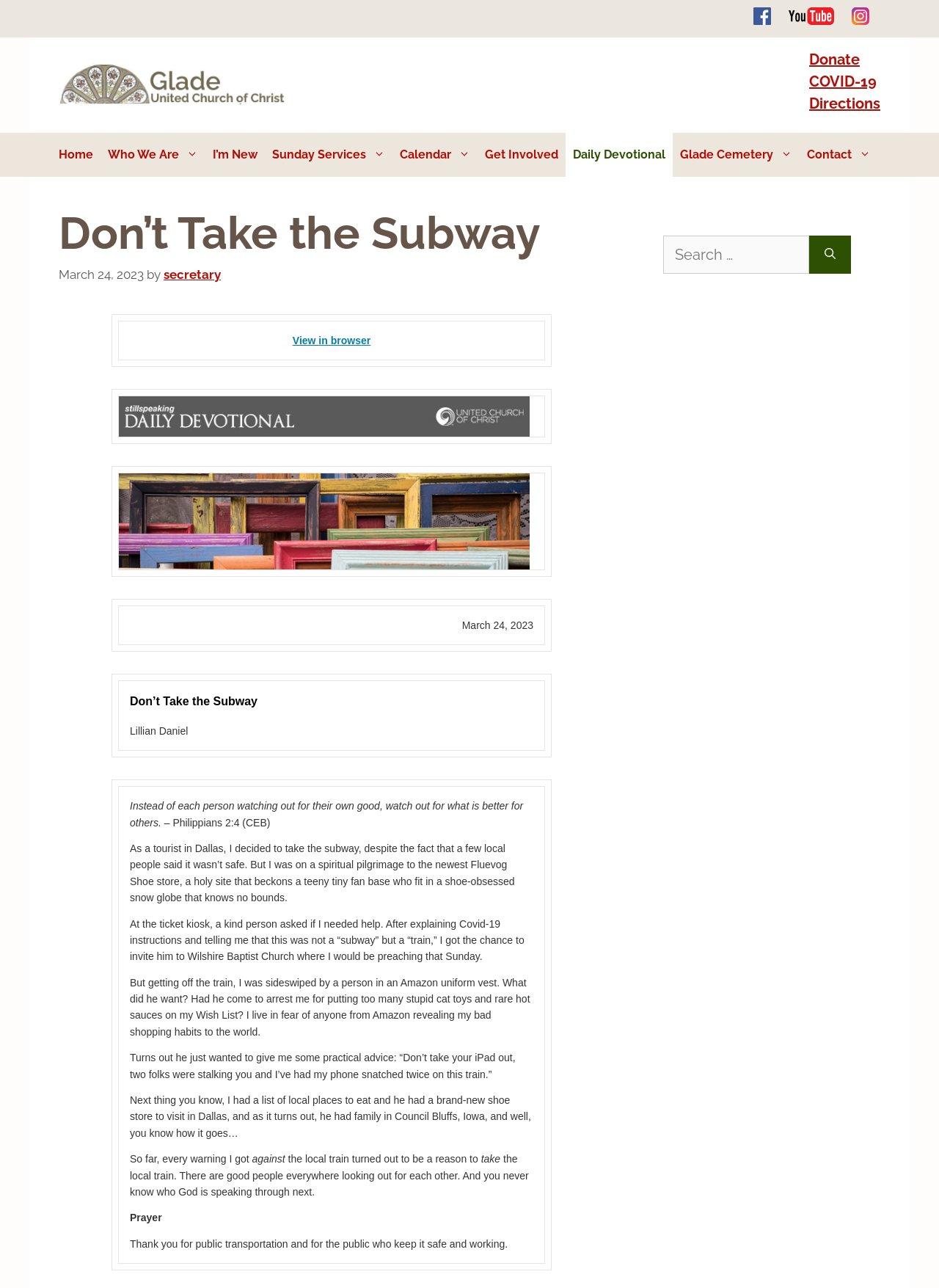Please predict the bounding box coordinates of the element's region where a click is necessary to complete the following instruction: "Contact us". The coordinates should be represented by four float numbers between 0 and 1, i.e., [left, top, right, bottom].

[0.852, 0.103, 0.935, 0.137]